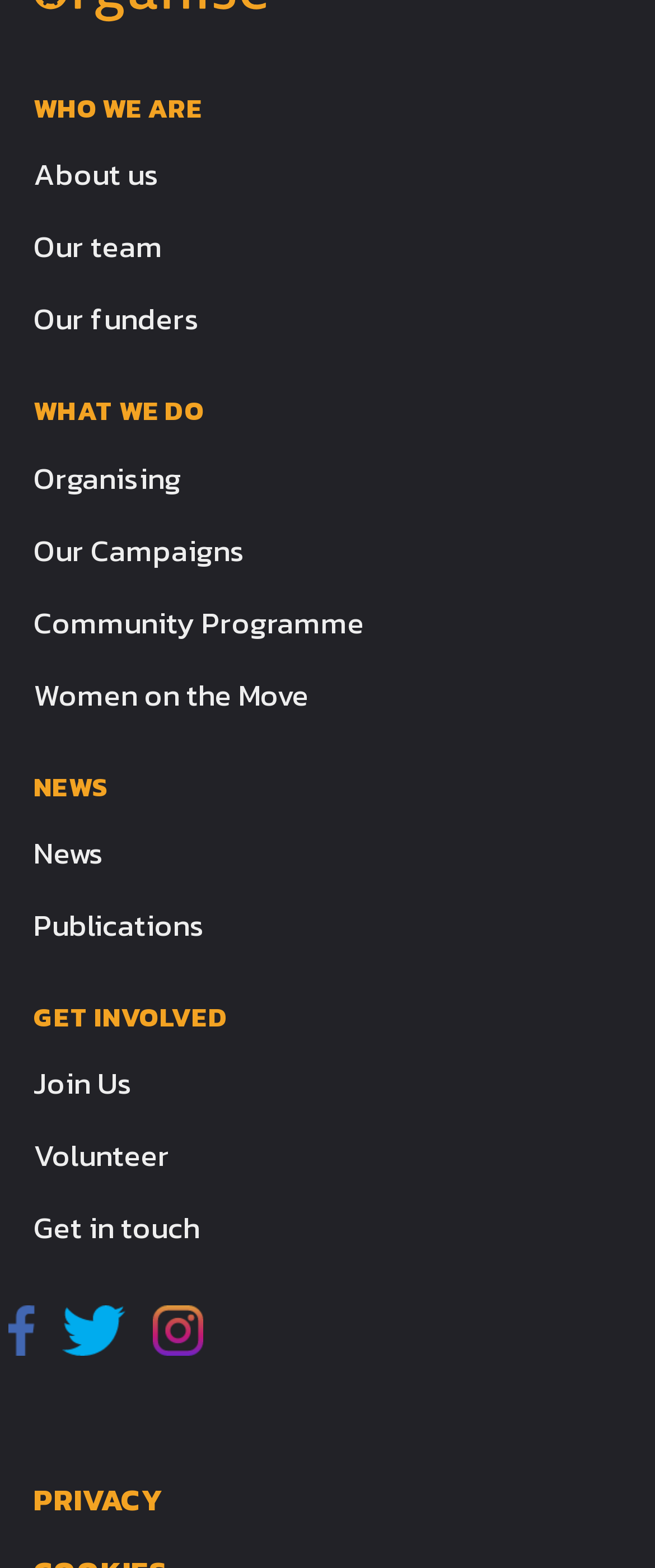Please specify the bounding box coordinates of the clickable region necessary for completing the following instruction: "Get in touch with the team". The coordinates must consist of four float numbers between 0 and 1, i.e., [left, top, right, bottom].

[0.051, 0.76, 0.949, 0.806]